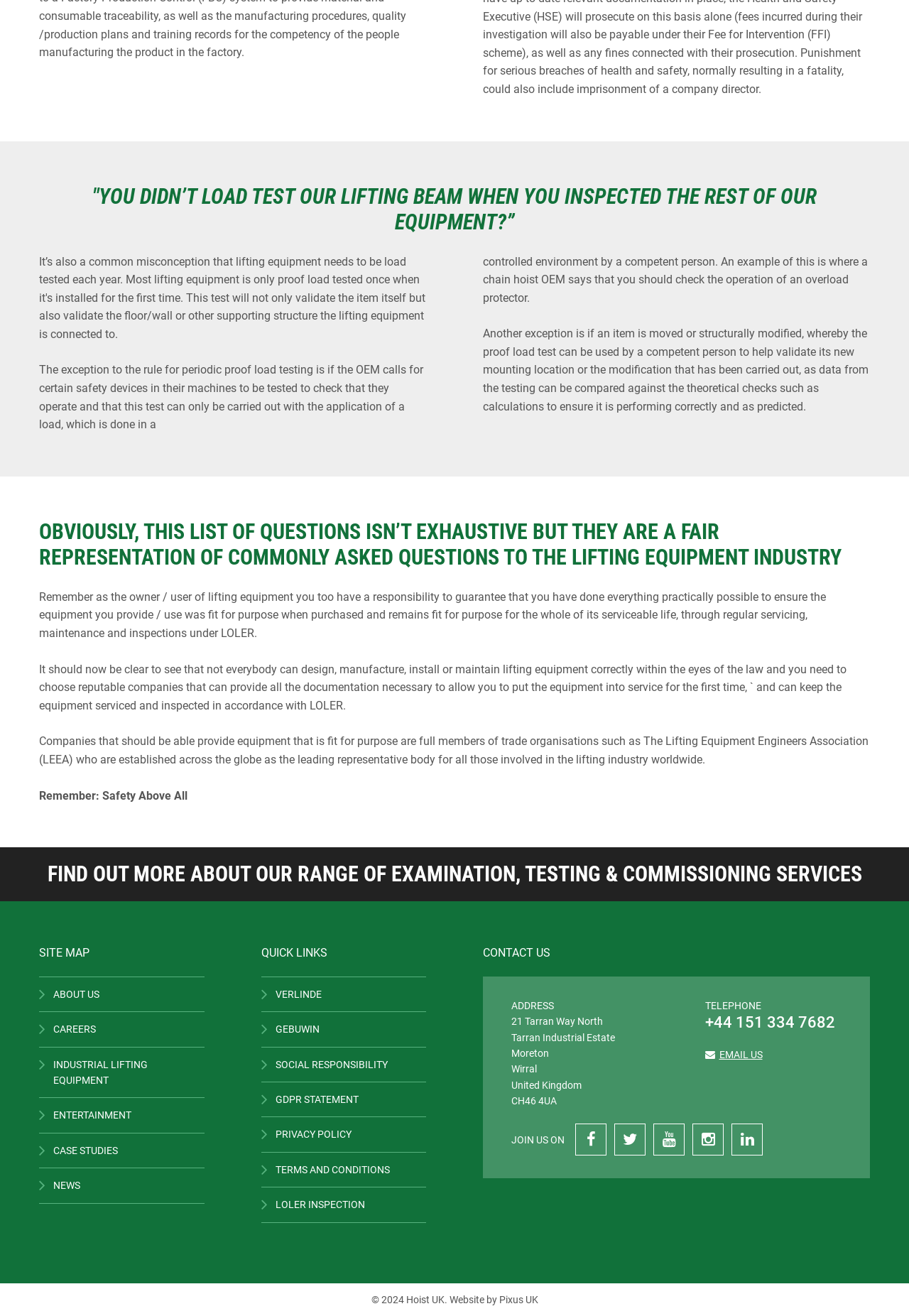Find the bounding box coordinates of the element you need to click on to perform this action: 'Check 'SITE MAP''. The coordinates should be represented by four float values between 0 and 1, in the format [left, top, right, bottom].

[0.043, 0.717, 0.225, 0.731]